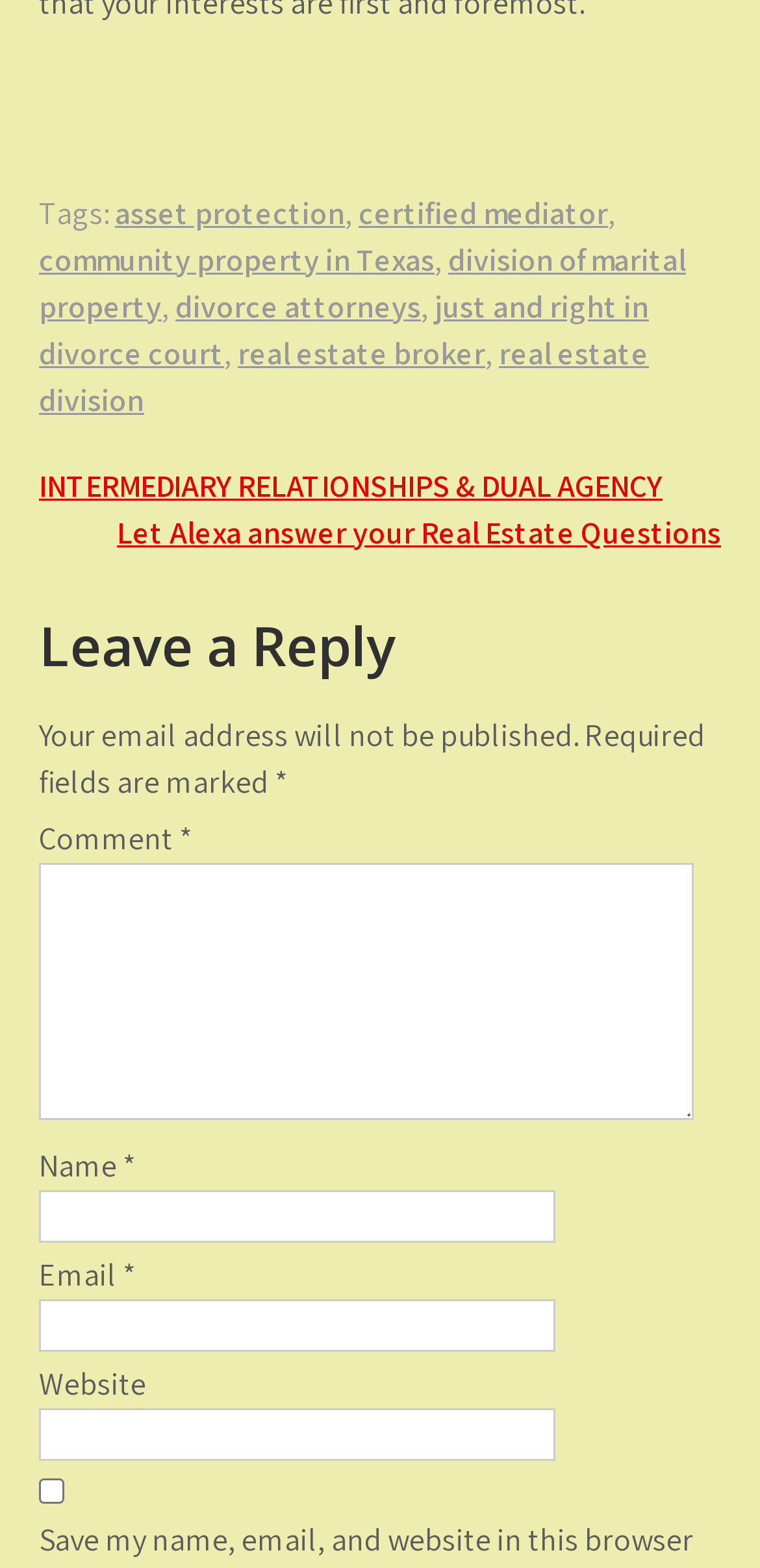What is required to leave a reply?
Make sure to answer the question with a detailed and comprehensive explanation.

To leave a reply, a user must fill in the required fields, which include their name, email address, and a comment. These fields are marked as required, indicating that they must be completed before submitting a reply.